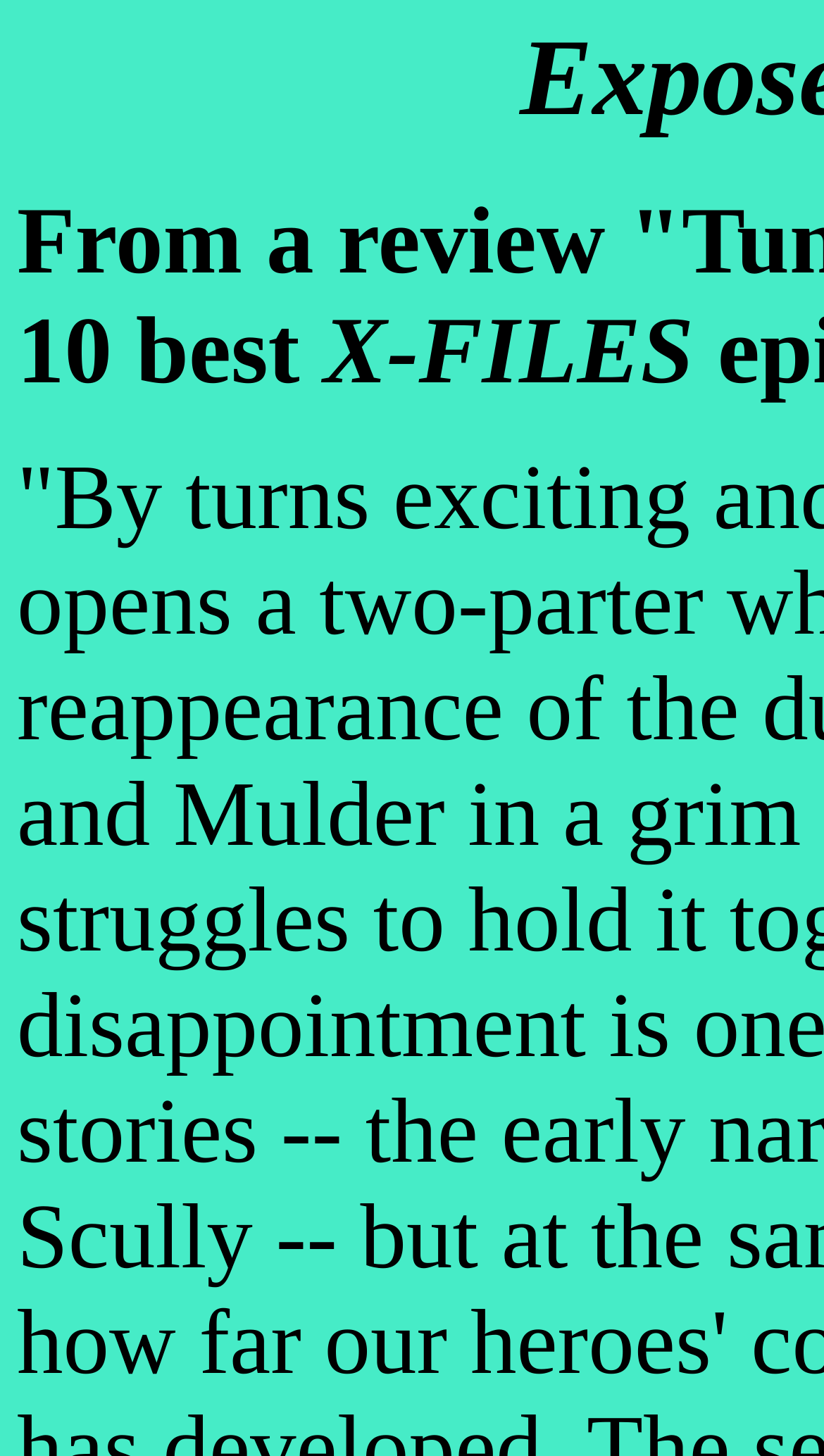Find the primary header on the webpage and provide its text.

Expose #10, May 1997